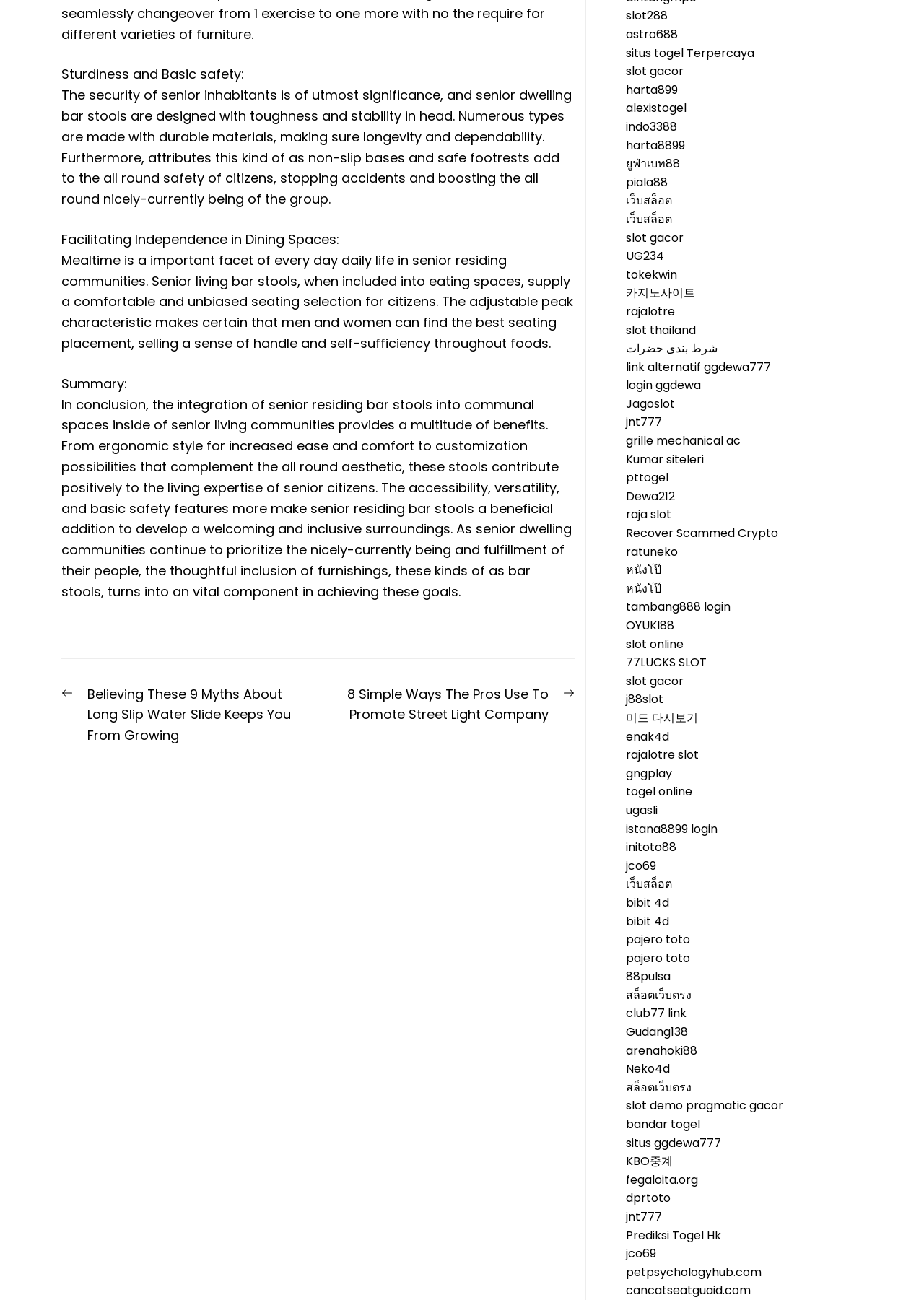Can you find the bounding box coordinates of the area I should click to execute the following instruction: "Go to 'astro688'"?

[0.677, 0.02, 0.734, 0.033]